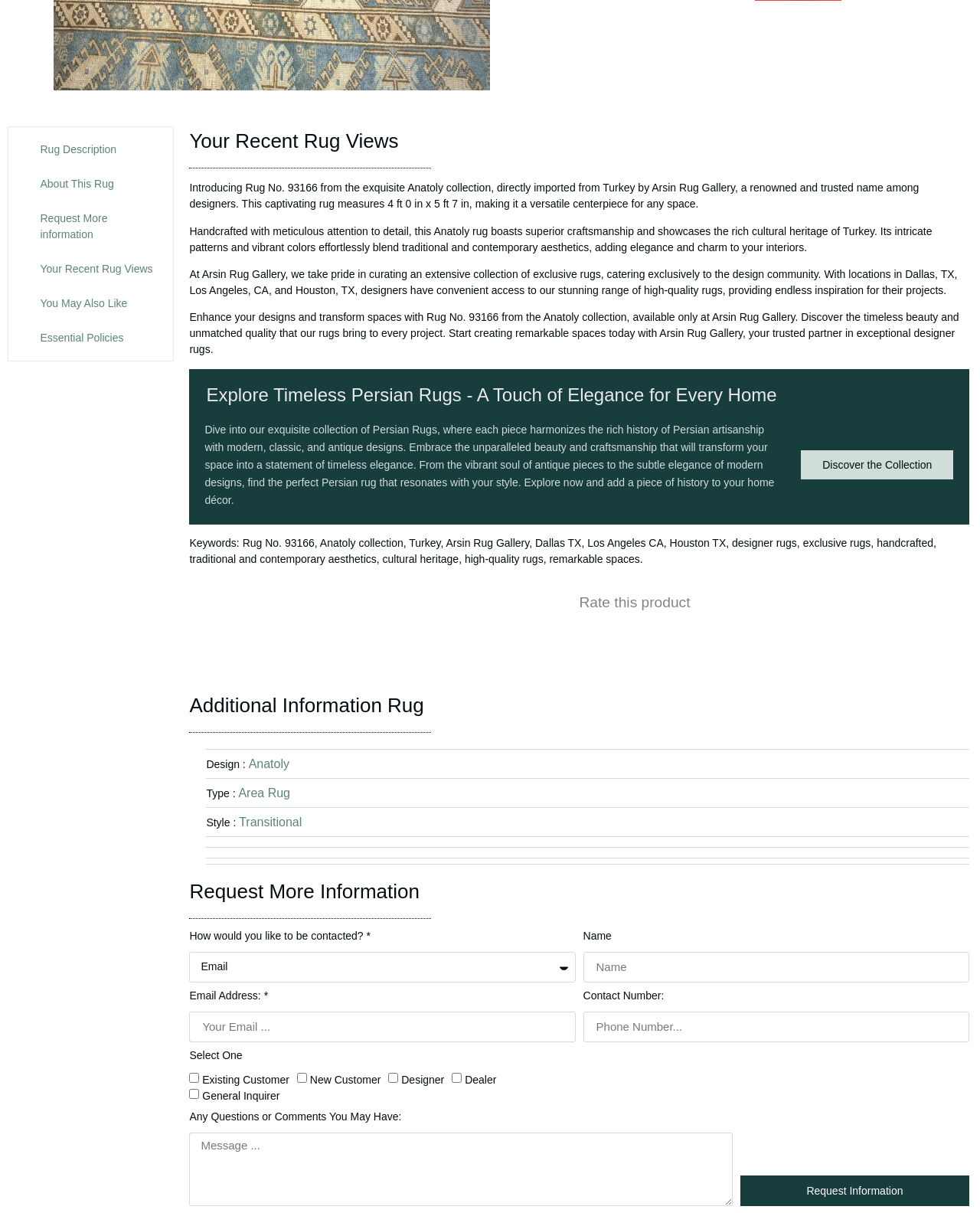What is the name of the rug collection? From the image, respond with a single word or brief phrase.

Anatoly